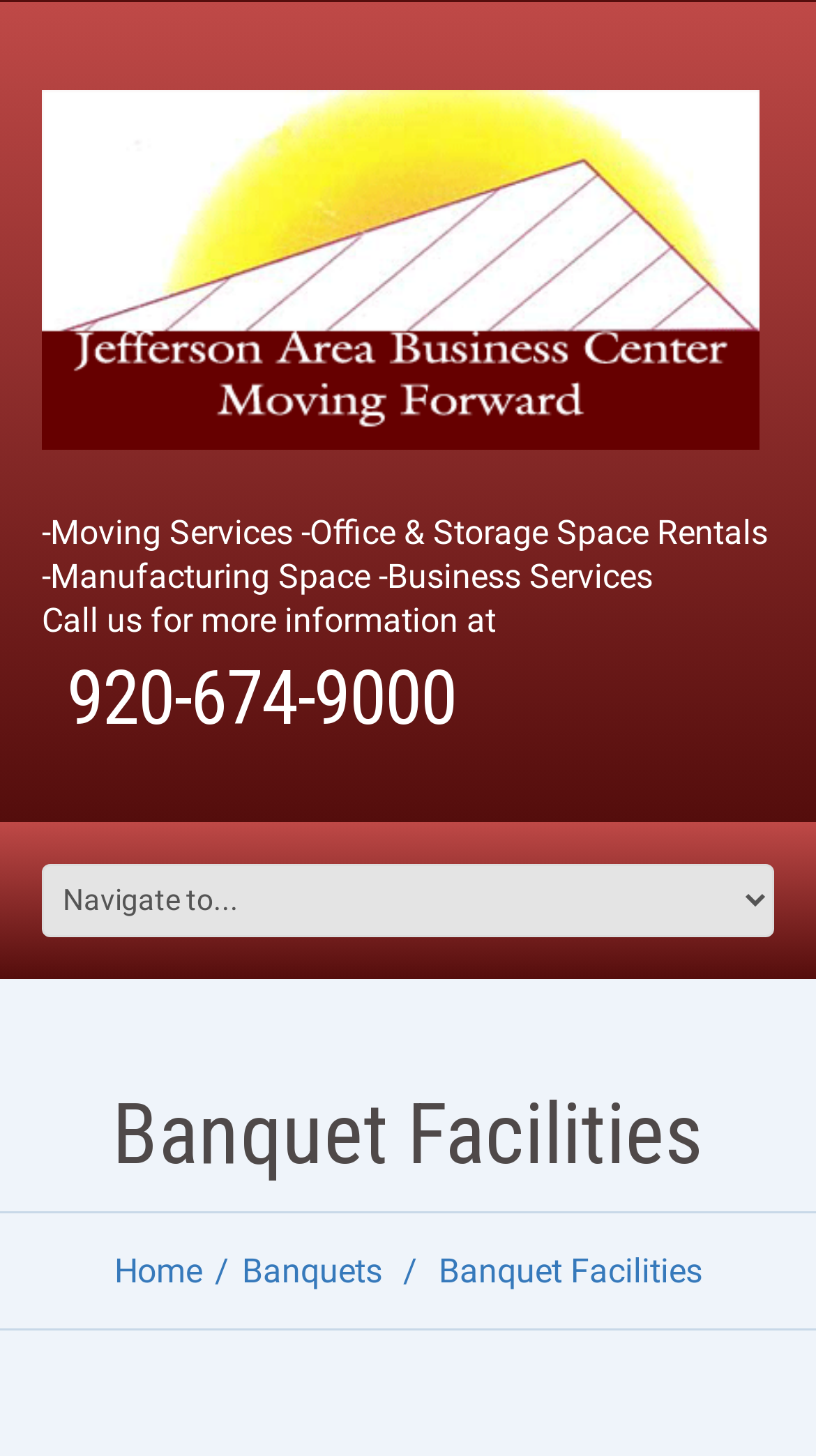What is the main topic of the webpage?
Based on the visual, give a brief answer using one word or a short phrase.

Banquet Facilities